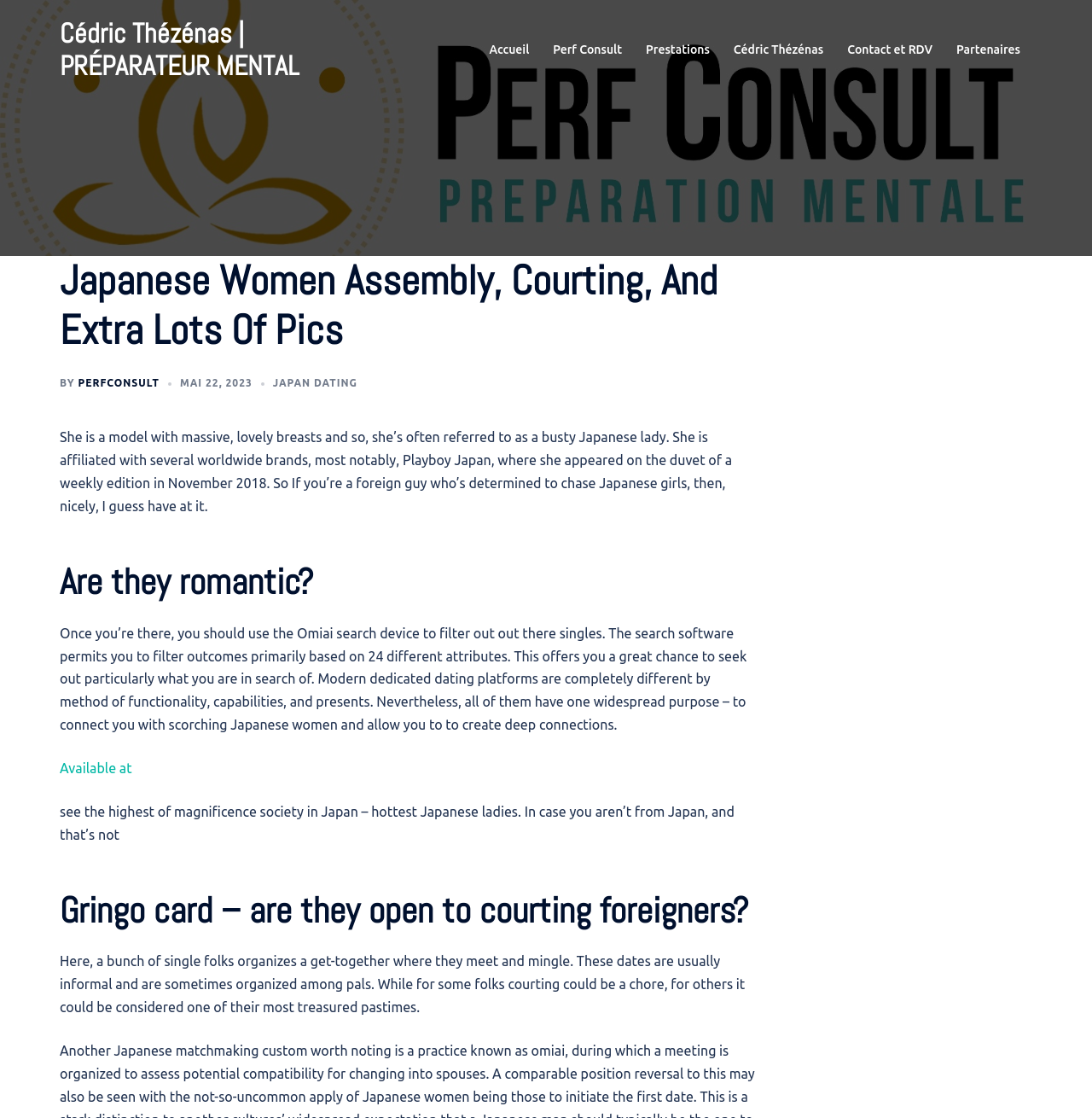Determine the bounding box coordinates for the area that should be clicked to carry out the following instruction: "Click on the 'Contact et RDV' link".

[0.776, 0.036, 0.854, 0.054]